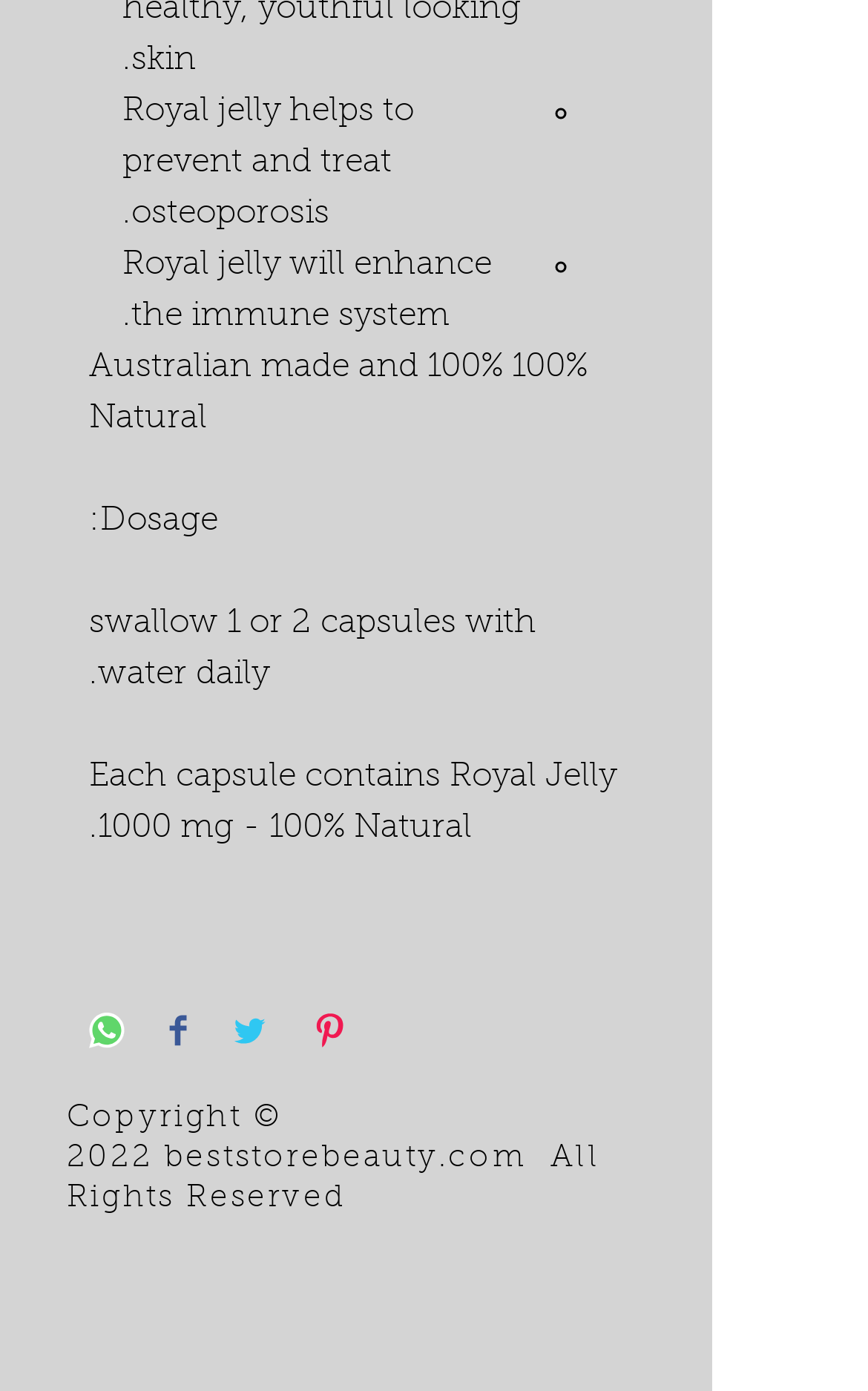Given the element description CALL NOW, predict the bounding box coordinates for the UI element in the webpage screenshot. The format should be (top-left x, top-left y, bottom-right x, bottom-right y), and the values should be between 0 and 1.

None